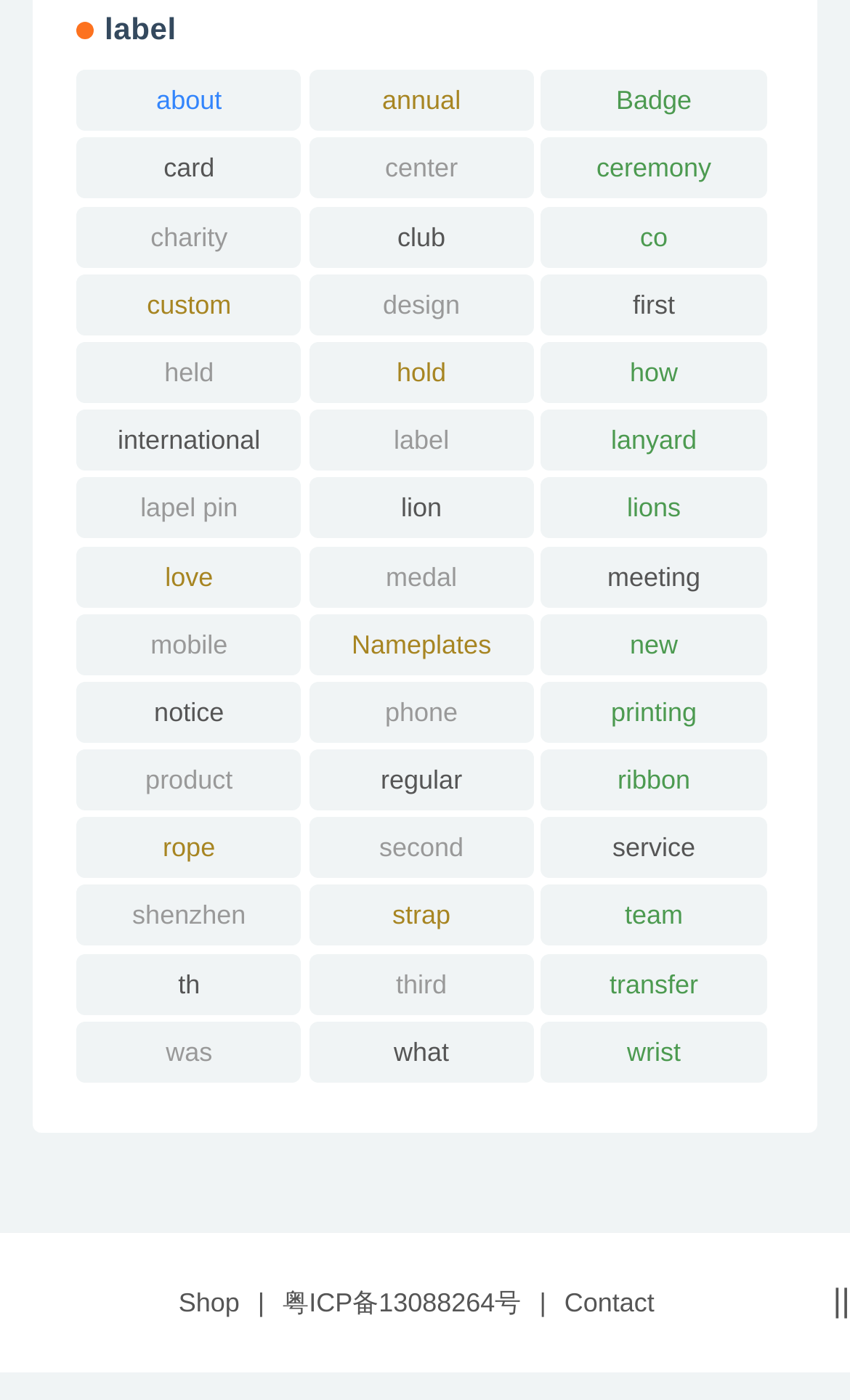Please identify the bounding box coordinates of the element that needs to be clicked to execute the following command: "Click on the 'about' link". Provide the bounding box using four float numbers between 0 and 1, formatted as [left, top, right, bottom].

[0.09, 0.05, 0.355, 0.094]